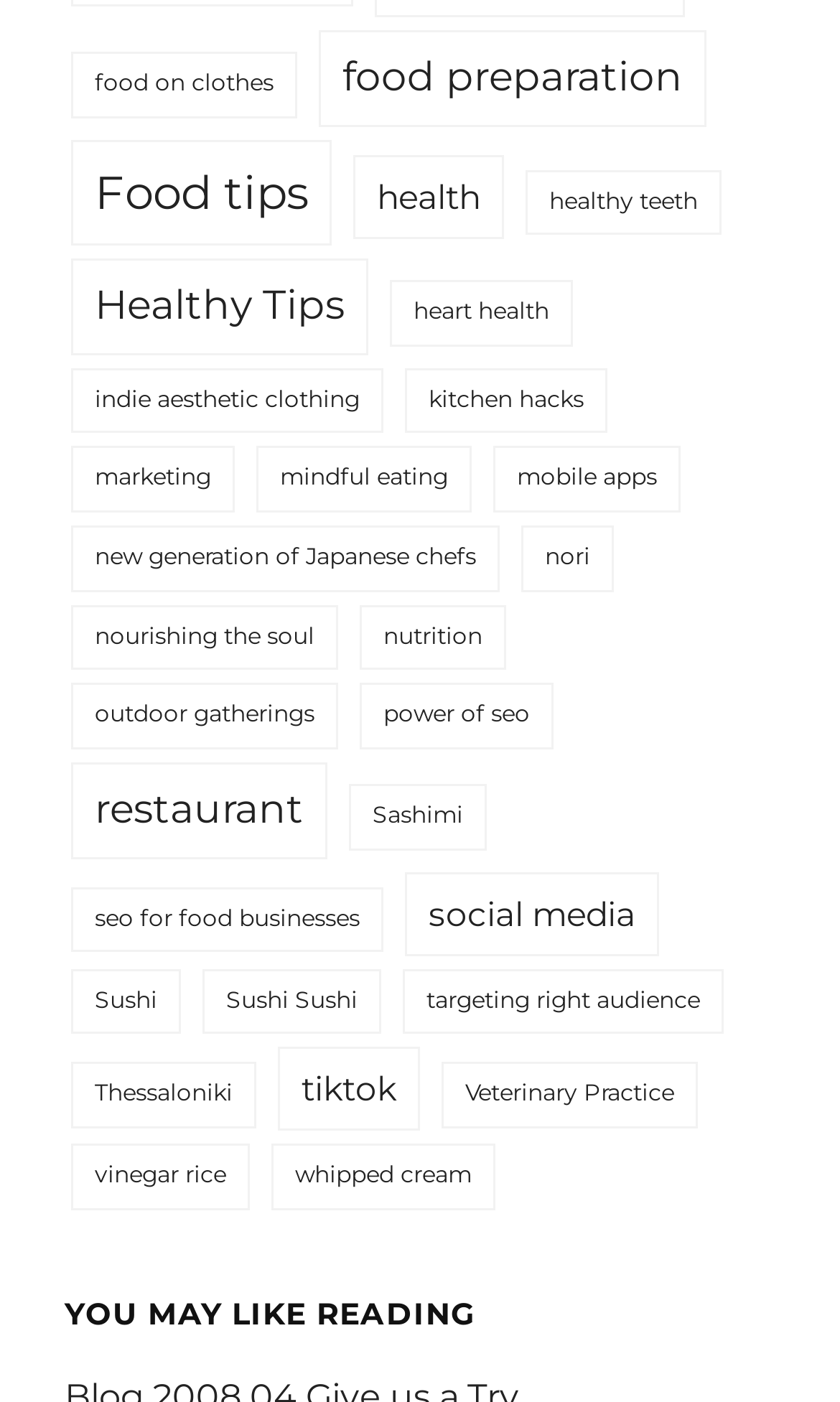Locate the bounding box coordinates of the element I should click to achieve the following instruction: "Explore food preparation".

[0.379, 0.021, 0.841, 0.09]